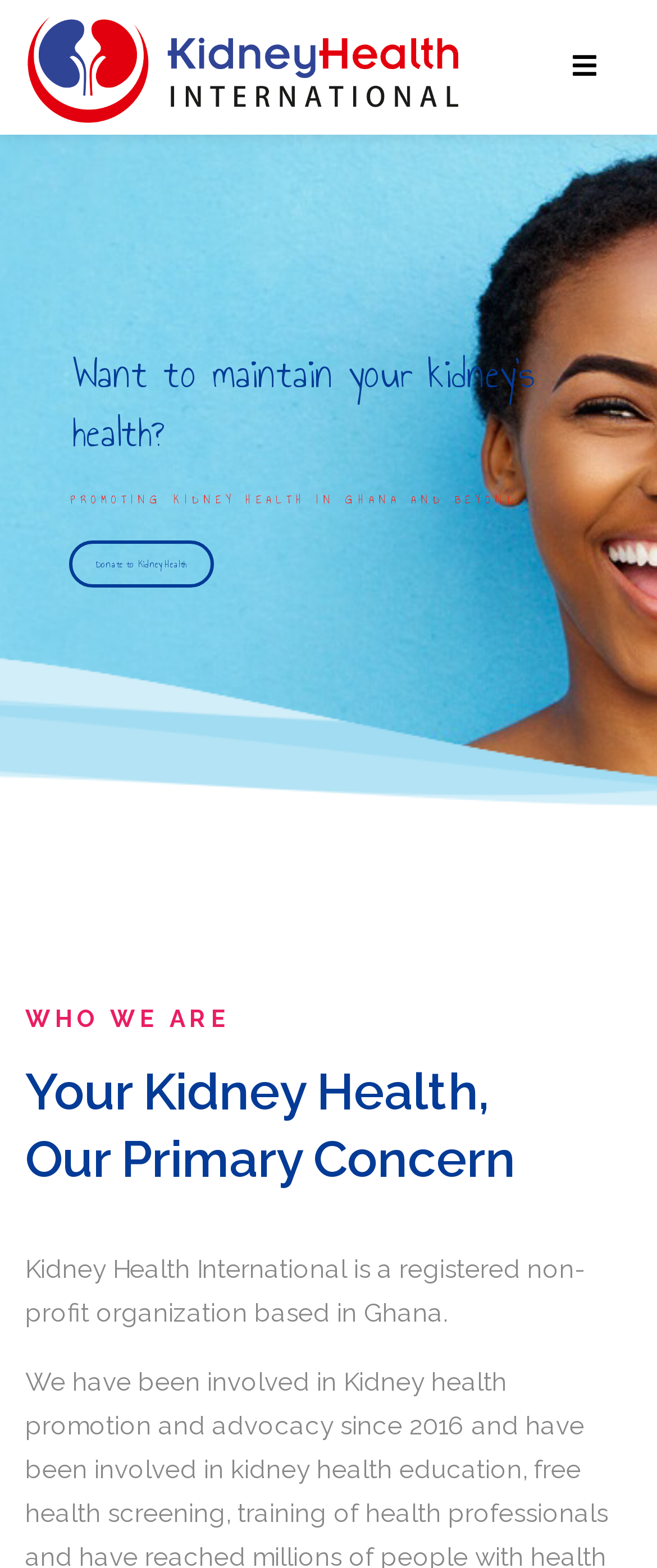Analyze the image and give a detailed response to the question:
What is the primary concern of the organization?

The primary concern of the organization can be inferred from the heading element 'Our Primary Concern' and the surrounding context, which suggests that the organization's primary concern is kidney health.